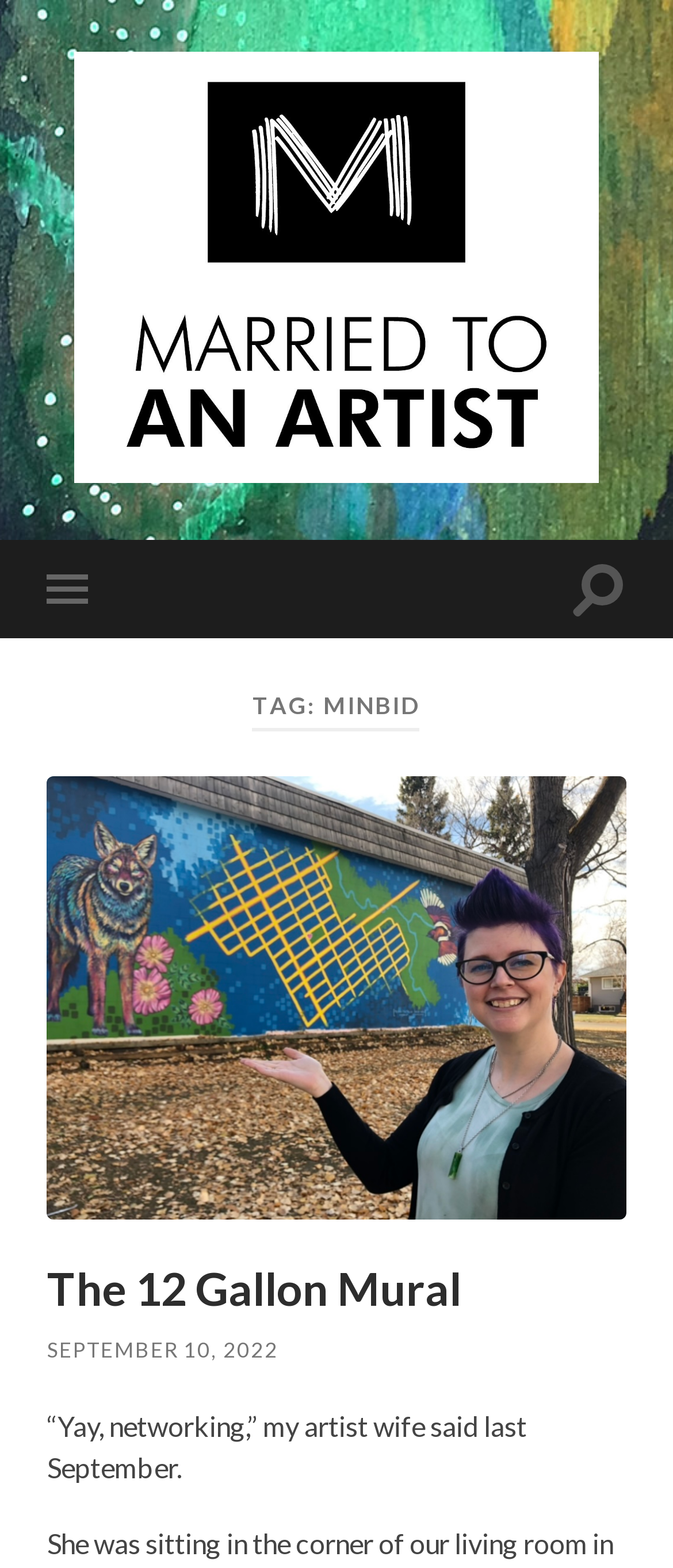Please answer the following query using a single word or phrase: 
What is the first sentence of the latest article?

“Yay, networking,” my artist wife said last September.